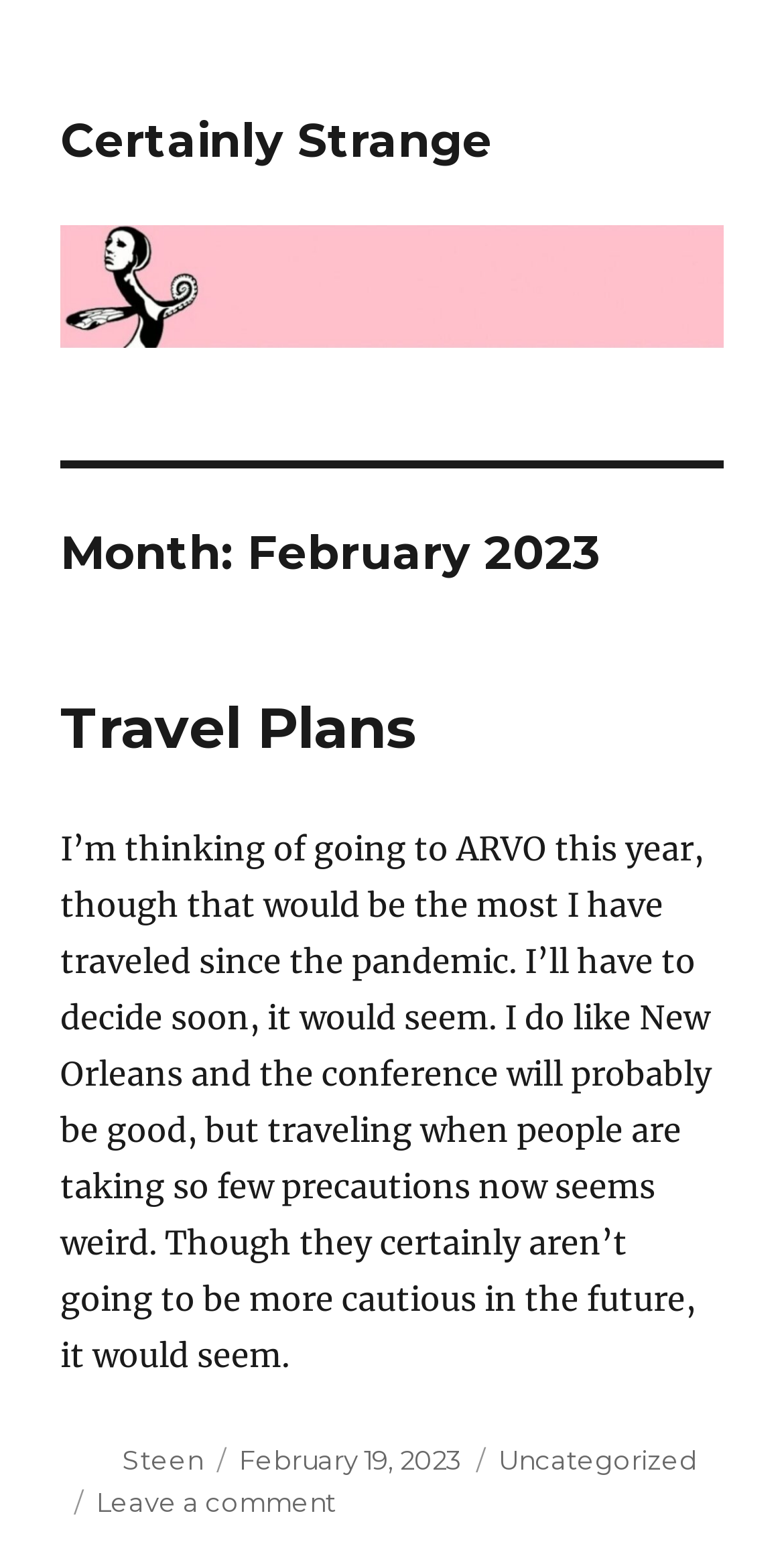Please answer the following question using a single word or phrase: 
When was the article posted?

February 19, 2023